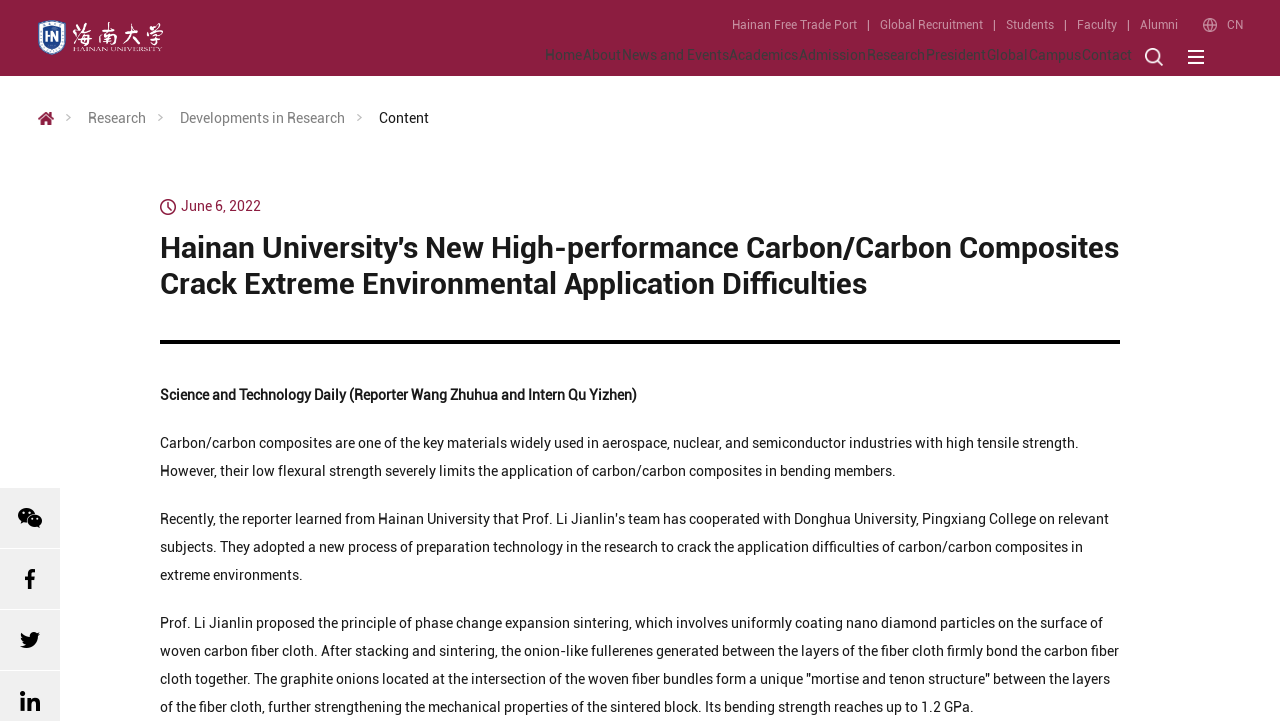What is the name of the professor mentioned in the article?
Could you give a comprehensive explanation in response to this question?

I found the name of the professor mentioned in the article by reading the StaticText element with the content 'Prof. Li Jianlin proposed the principle of phase change expansion sintering...' which is located in the main content area of the webpage.